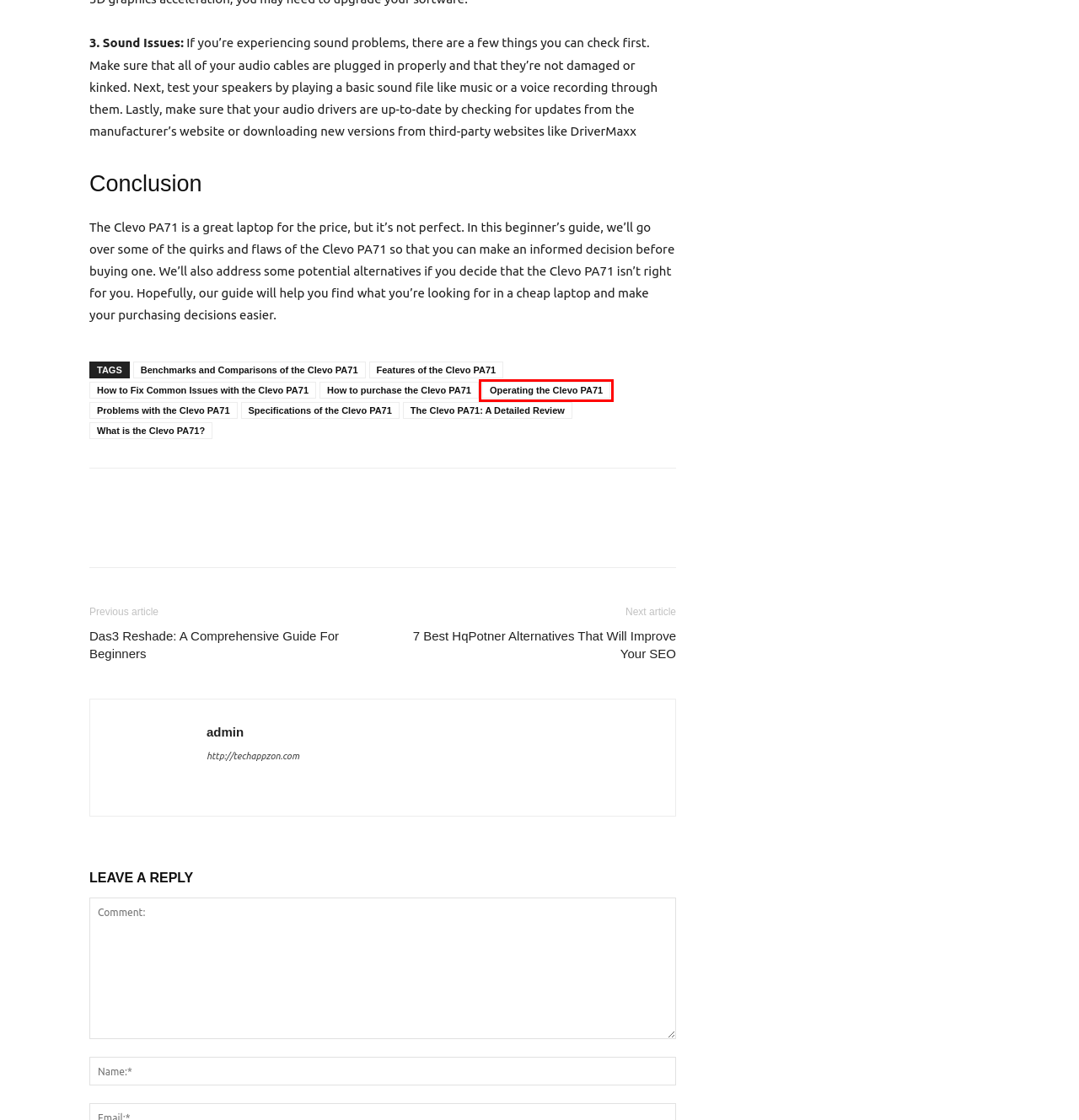Analyze the given webpage screenshot and identify the UI element within the red bounding box. Select the webpage description that best matches what you expect the new webpage to look like after clicking the element. Here are the candidates:
A. How to Fix Common Issues with the Clevo PA71 Archives - Tech App Zon
B. The Clevo PA71: A Detailed Review Archives - Tech App Zon
C. Operating the Clevo PA71 Archives - Tech App Zon
D. Benchmarks and Comparisons of the Clevo PA71 Archives - Tech App Zon
E. 7 Best HqPotner Alternatives That Will Improve Your SEO - Tech App Zon
F. Features of the Clevo PA71 Archives - Tech App Zon
G. Problems with the Clevo PA71 Archives - Tech App Zon
H. What is the Clevo PA71? Archives - Tech App Zon

C